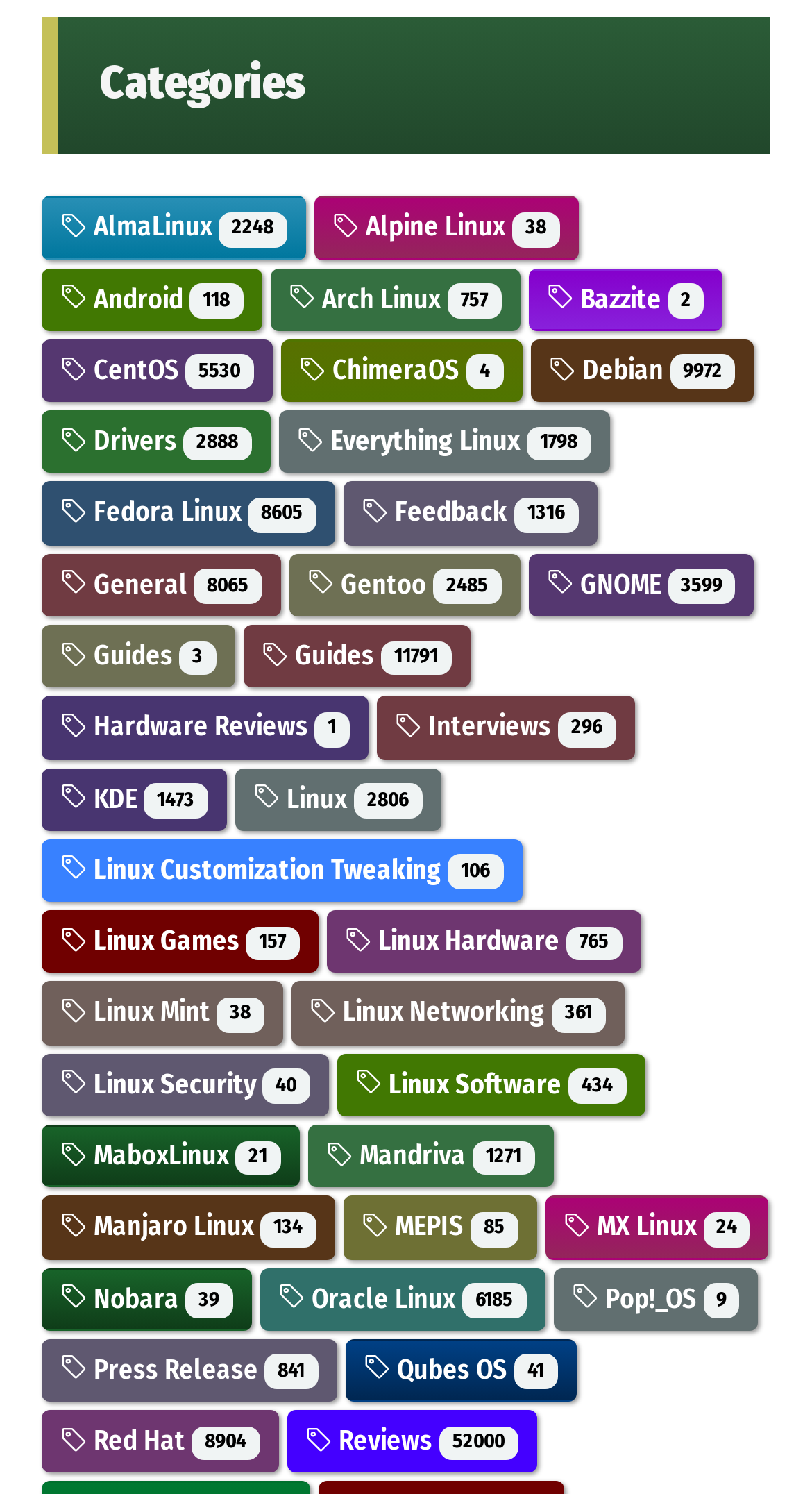From the webpage screenshot, predict the bounding box of the UI element that matches this description: "Terms and Conditions".

None